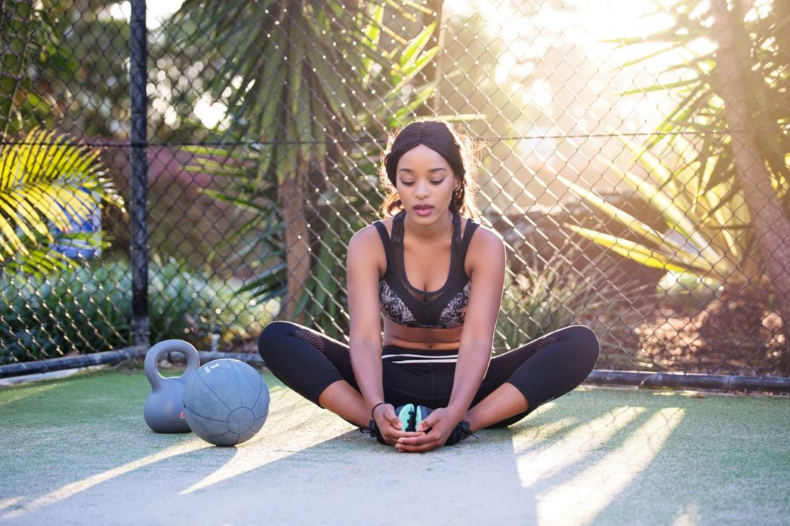What color is the woman's sports bra?
Craft a detailed and extensive response to the question.

The caption describes the woman's athletic outfit, which consists of a black sports bra and fitted leggings, emphasizing both comfort and style.